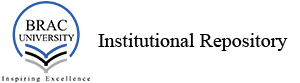Thoroughly describe the content and context of the image.

The image features the logo and title of the "BRAC University Institutional Repository." The design prominently displays the entrance of BRAC University, symbolizing its focus on academic excellence. The logo includes a blue and grey emblem with an open book at its center, framed by a circular design, conveying a sense of knowledge and scholarly achievement. Beneath the emblem, the text reads "Institutional Repository," reinforcing the repository's purpose as a digital archive for storing and providing access to academic materials and research produced by the university. The phrase "Inspiring Excellence" appears in a smaller font below the title, encapsulating the guiding vision of BRAC University.